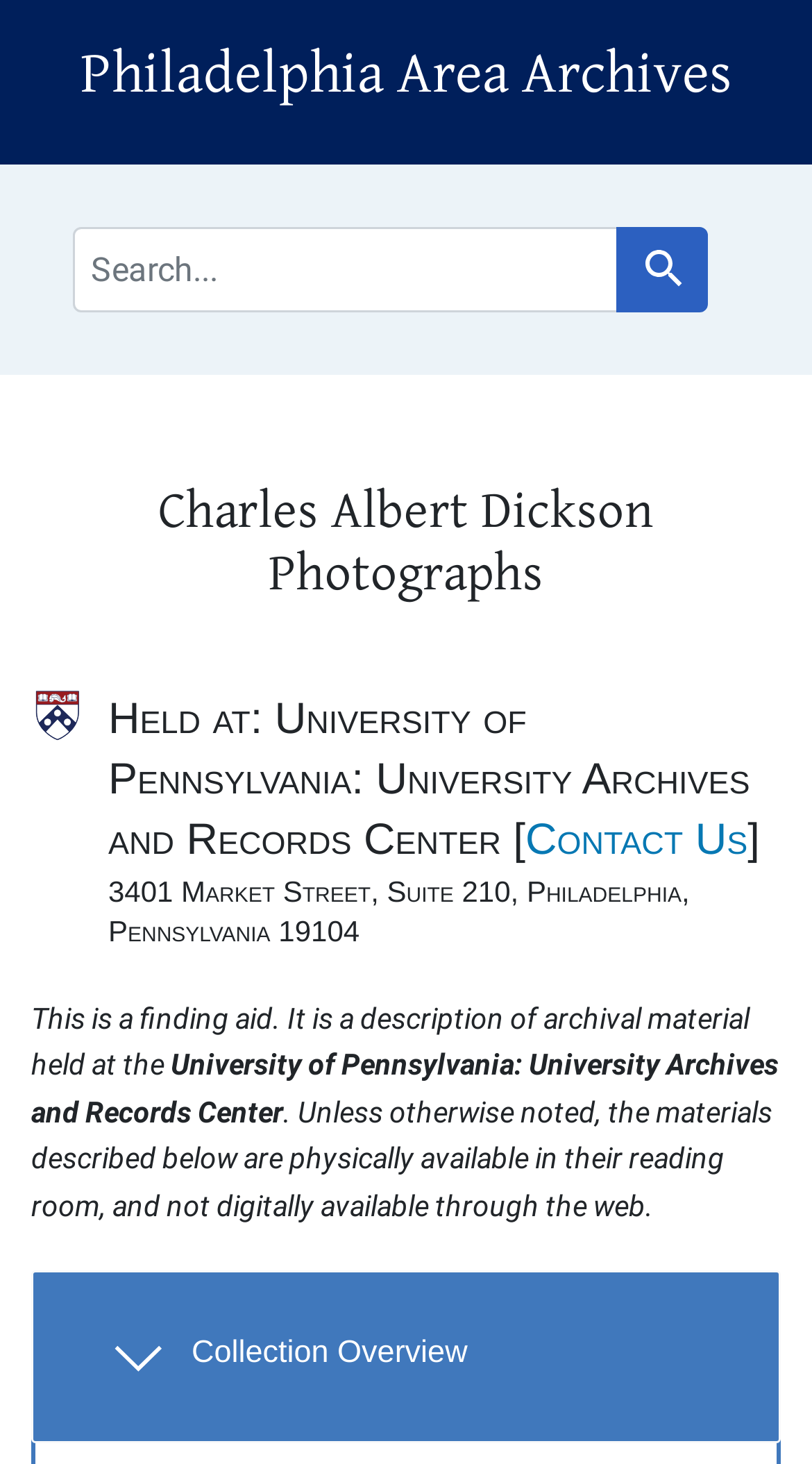How can users contact the archive?
Utilize the image to construct a detailed and well-explained answer.

The Contact Us link is located at the bottom of the webpage, suggesting that users can contact the archive through this link. This link is likely to provide a way for users to ask questions or request information about the photographs or the archive.